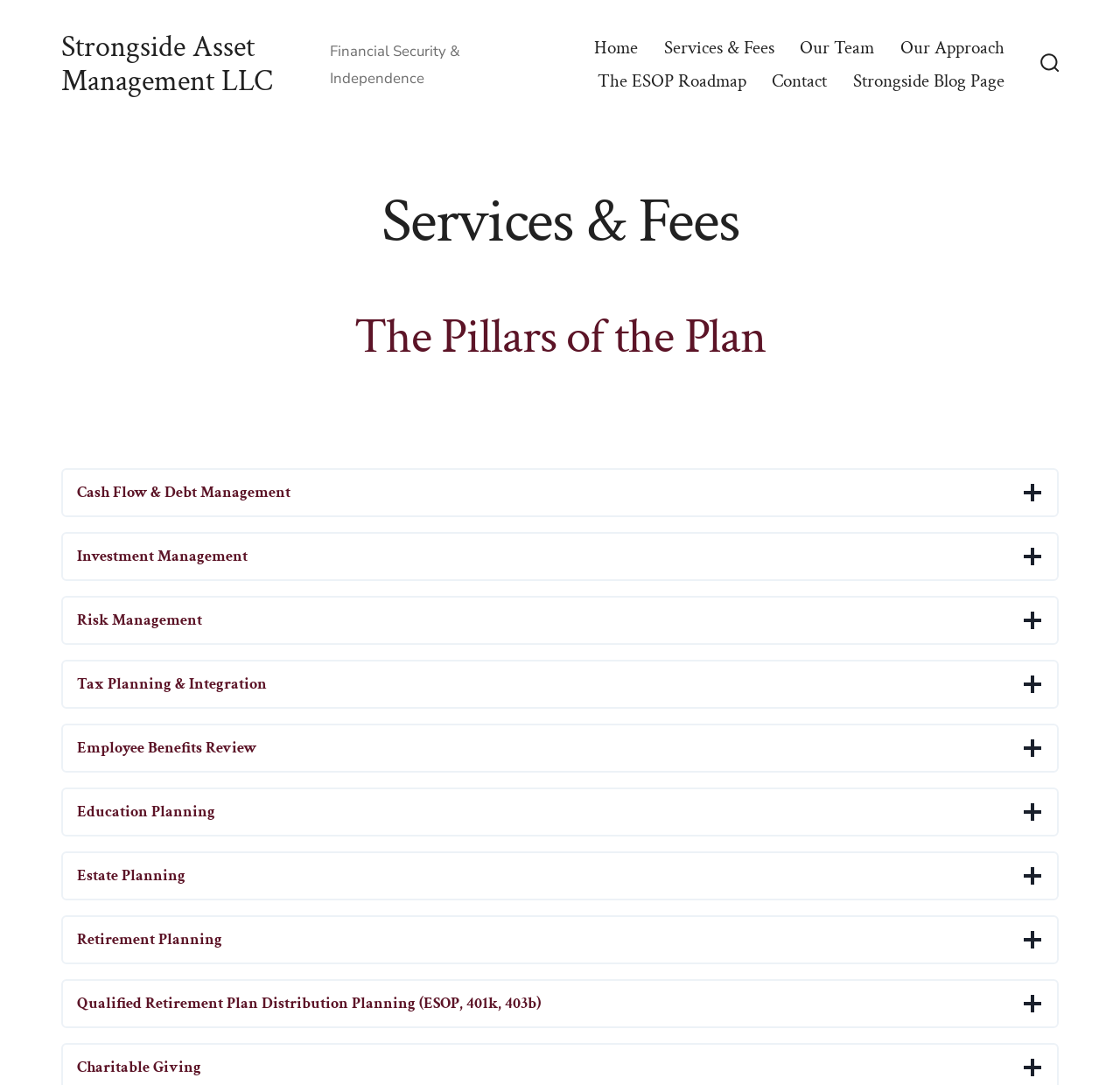How many services are listed under 'The Pillars of the Plan'?
Use the image to answer the question with a single word or phrase.

9